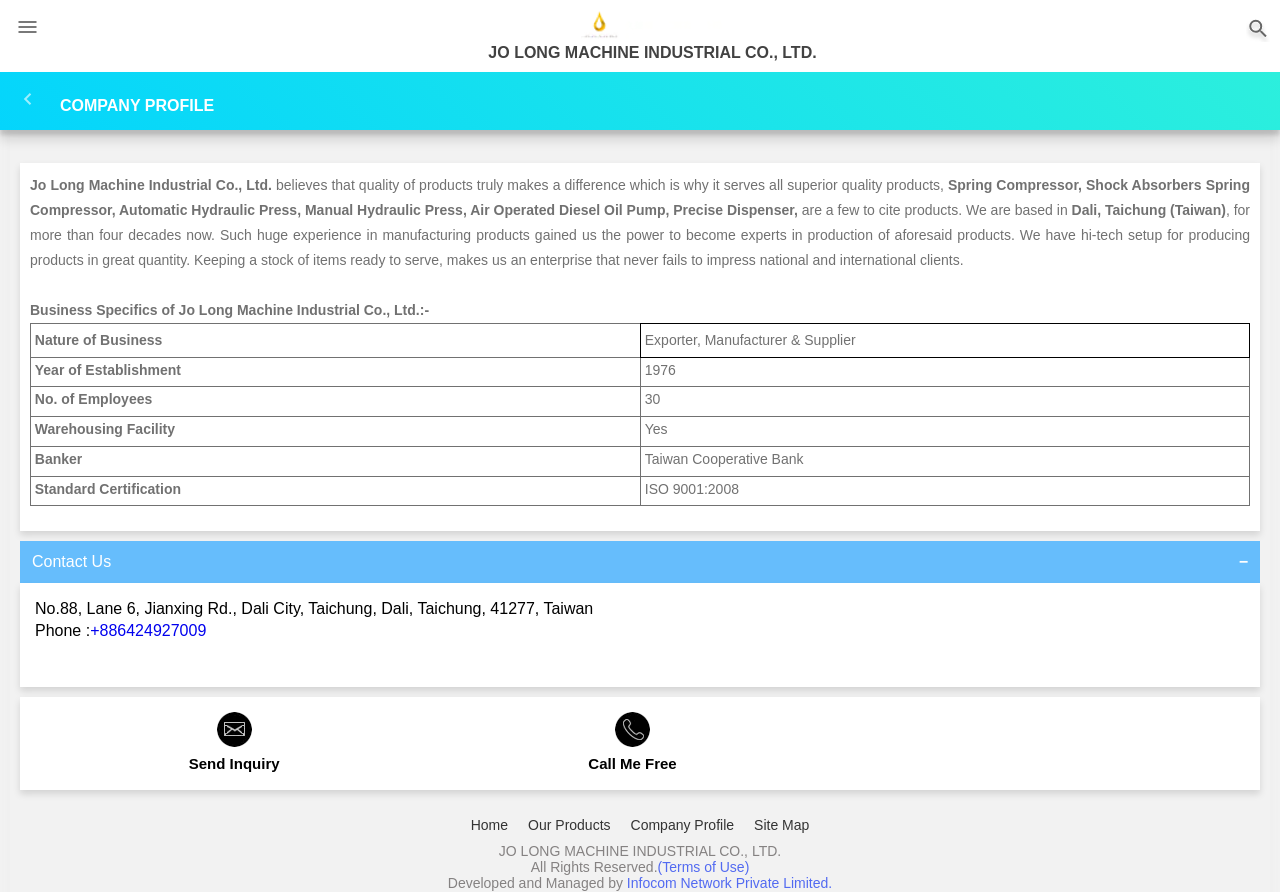What is the company name?
Provide a detailed answer to the question using information from the image.

The company name can be found in the top section of the webpage, where it is written in bold font. It is also mentioned in the company profile section.